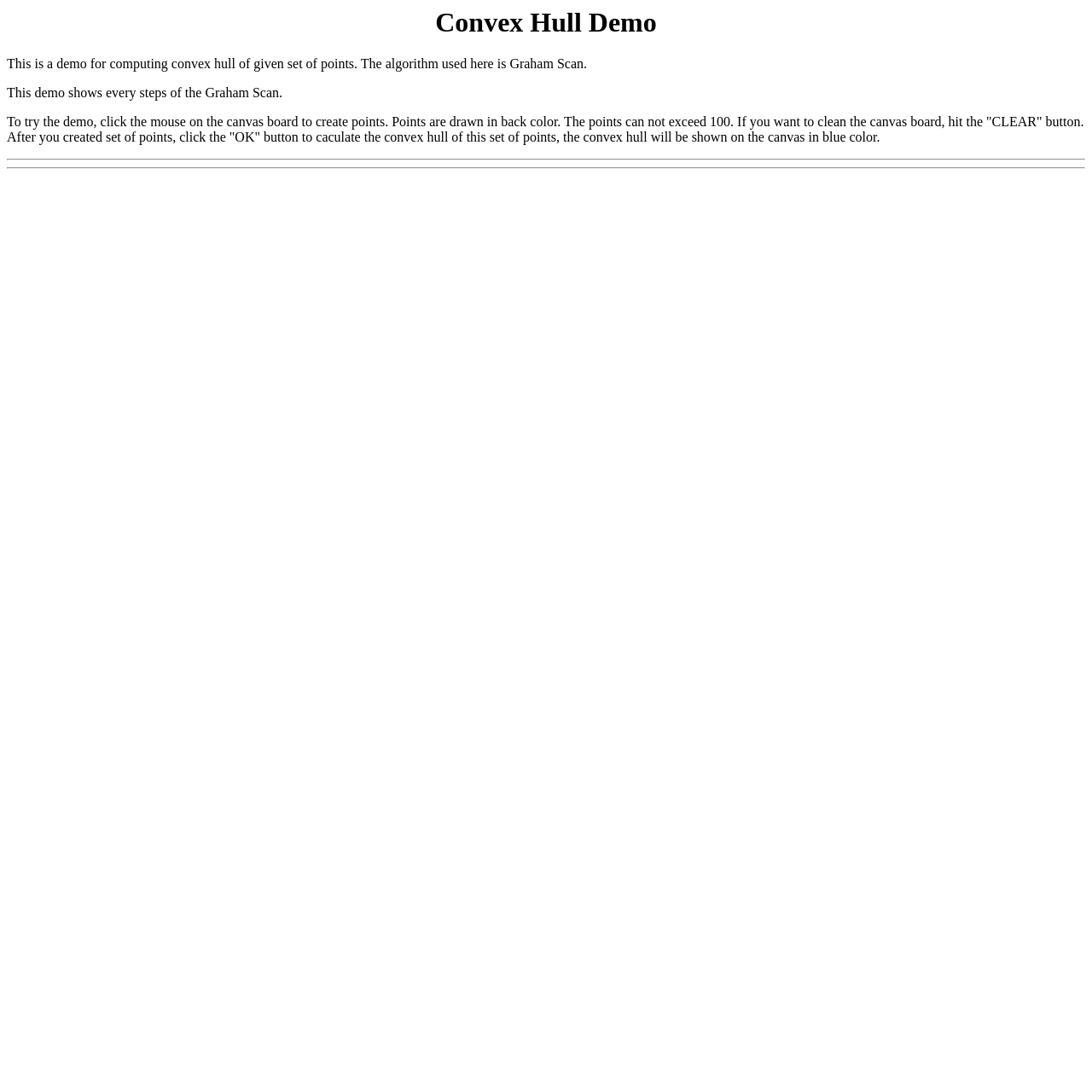What is the title or heading displayed on the webpage?

Convex Hull Demo